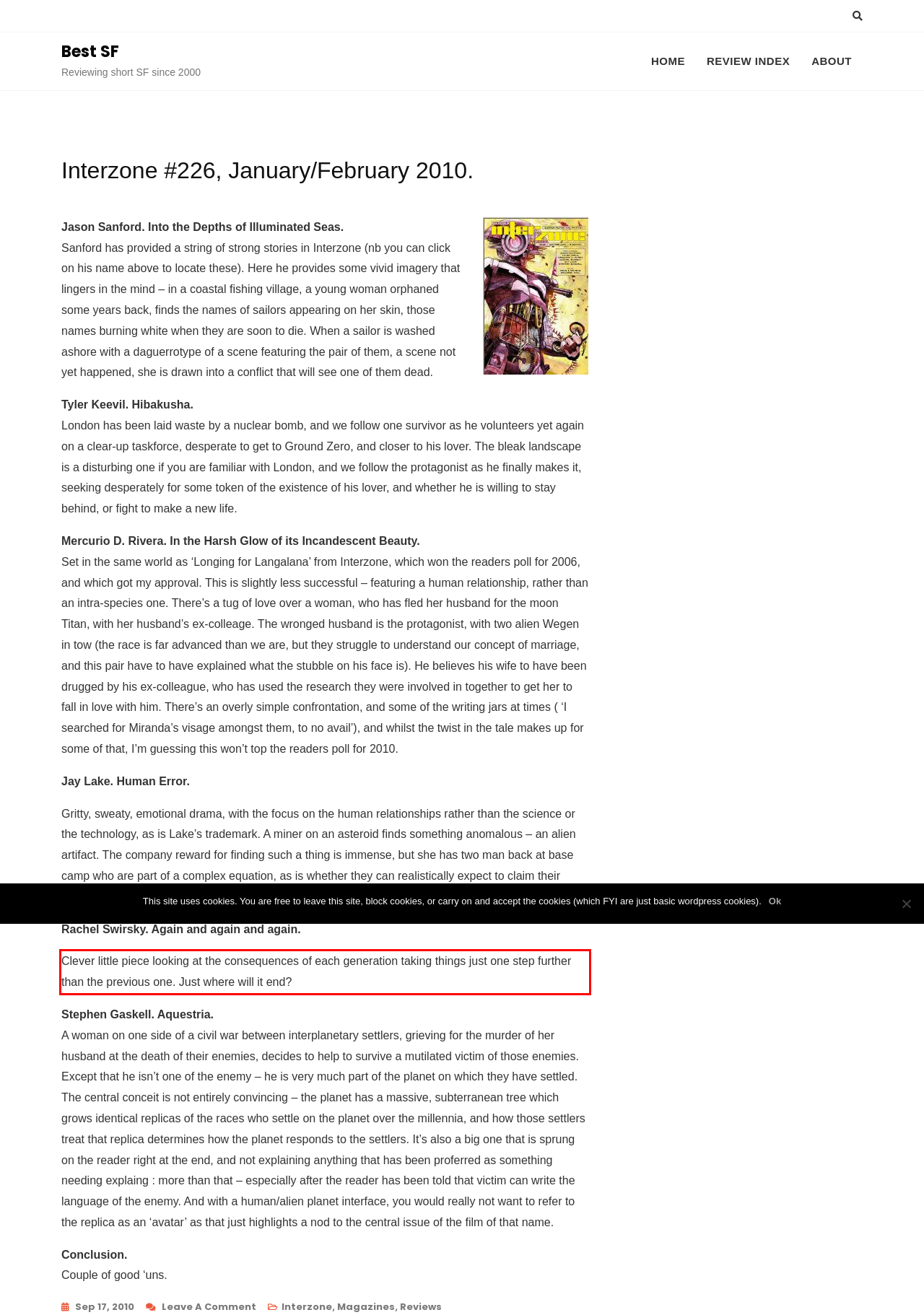Given a screenshot of a webpage containing a red rectangle bounding box, extract and provide the text content found within the red bounding box.

Clever little piece looking at the consequences of each generation taking things just one step further than the previous one. Just where will it end?